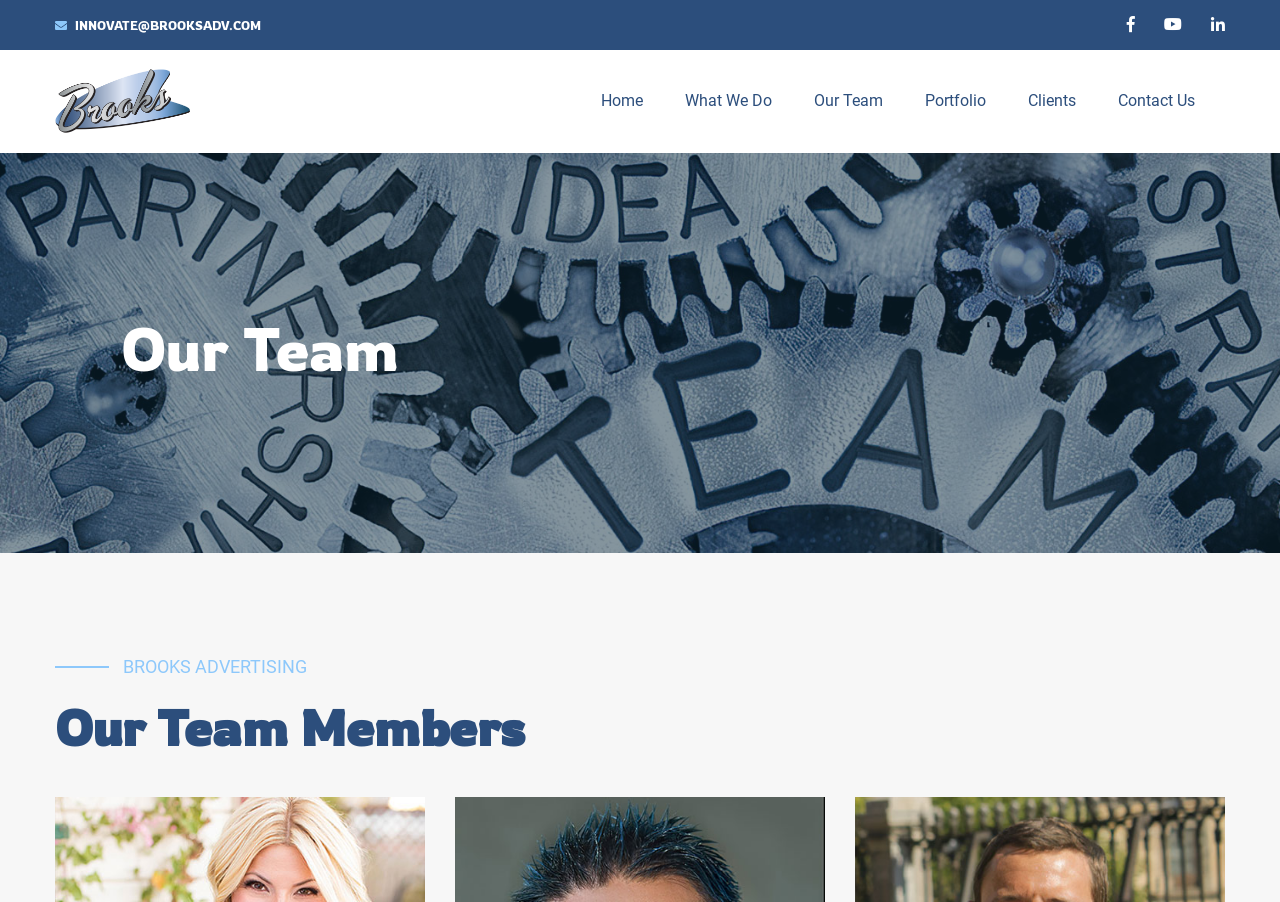Explain the webpage in detail.

The webpage is about Brooks Advertising's team. At the top left, there is a static text displaying the email address "INNOVATE@BROOKSADV.COM". To the right of the email address, there are three social media links, represented by icons, aligned horizontally. Below the email address, there is a navigation menu with six links: "Home", "What We Do", "Our Team", "Portfolio", "Clients", and "Contact Us", which are evenly spaced and horizontally aligned.

On the left side of the page, there is a heading that reads "Our Team". Below the heading, there is a title "BROOKS ADVERTISING" in a larger font size. Further down, there is another heading that reads "Our Team Members". The overall layout suggests that the page is dedicated to showcasing the team members of Brooks Advertising.